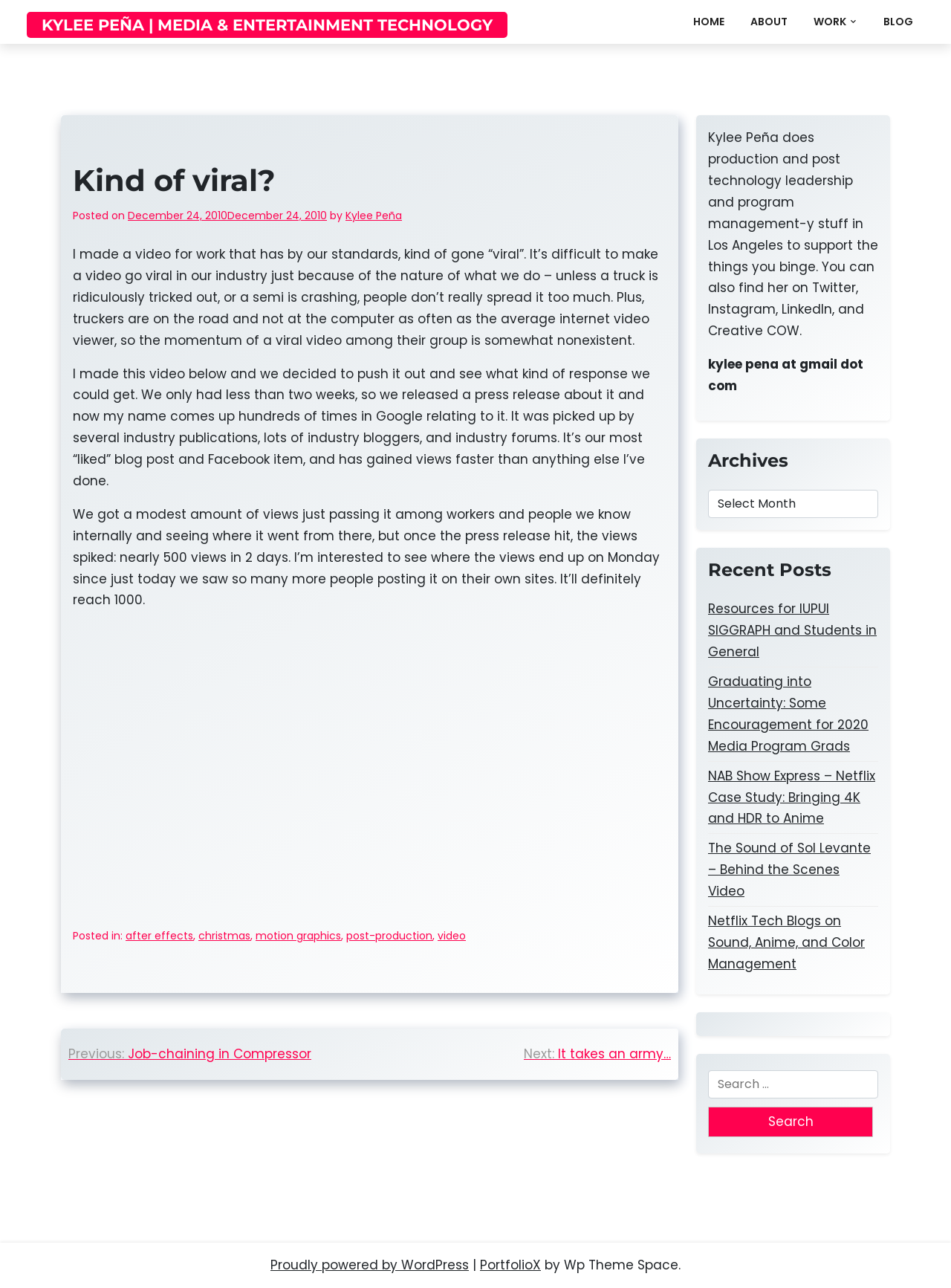Find the bounding box of the element with the following description: "Proudly powered by WordPress". The coordinates must be four float numbers between 0 and 1, formatted as [left, top, right, bottom].

[0.284, 0.974, 0.493, 0.99]